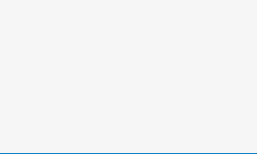Give a short answer using one word or phrase for the question:
What is the purpose of showcasing clients and partners?

To attract potential clients